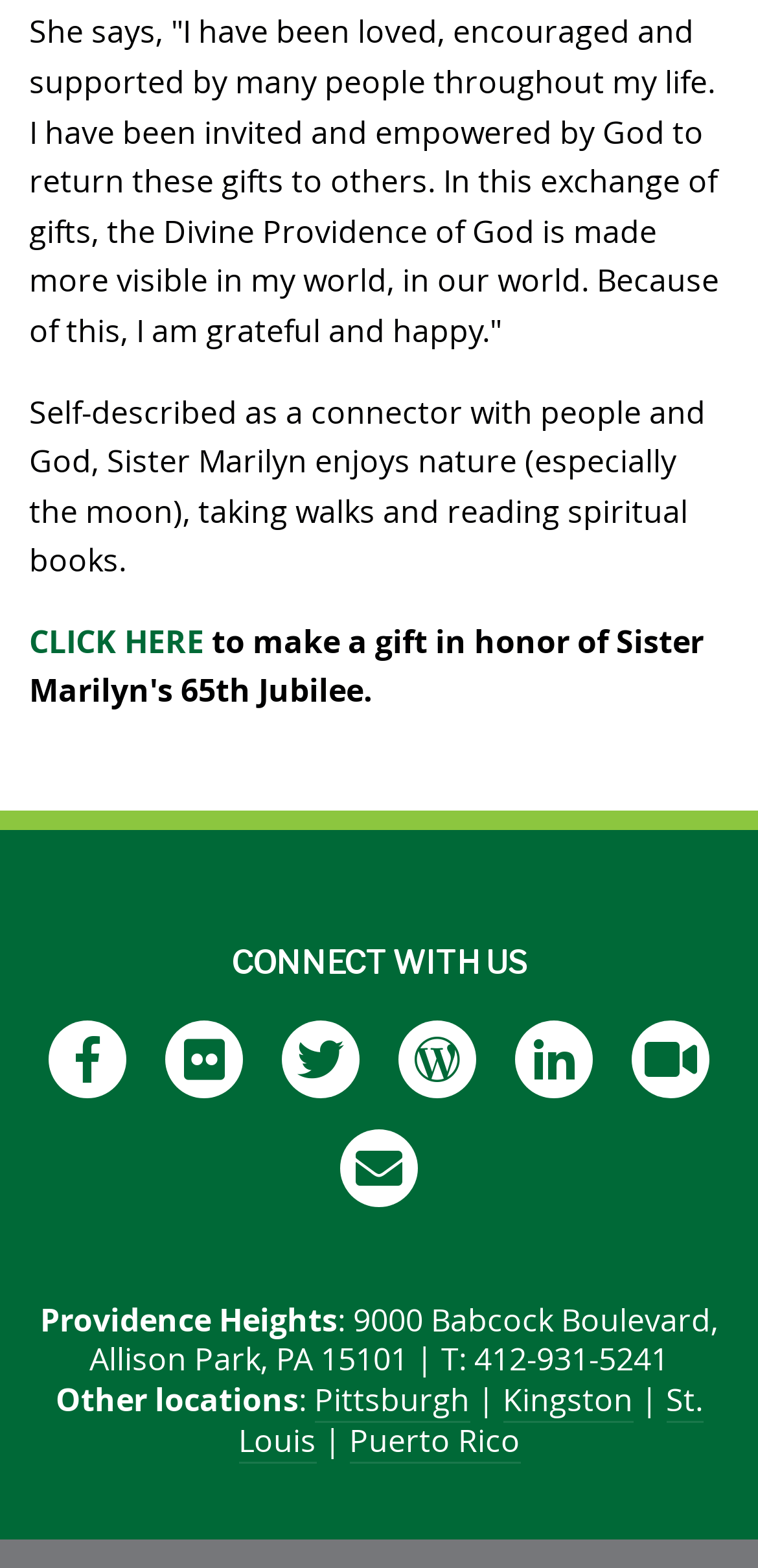Please examine the image and answer the question with a detailed explanation:
What is the phone number of Providence Heights?

The phone number of Providence Heights is 412-931-5241, as stated in the StaticText element with the text ': 9000 Babcock Boulevard, Allison Park, PA 15101 | T: 412-931-5241'.